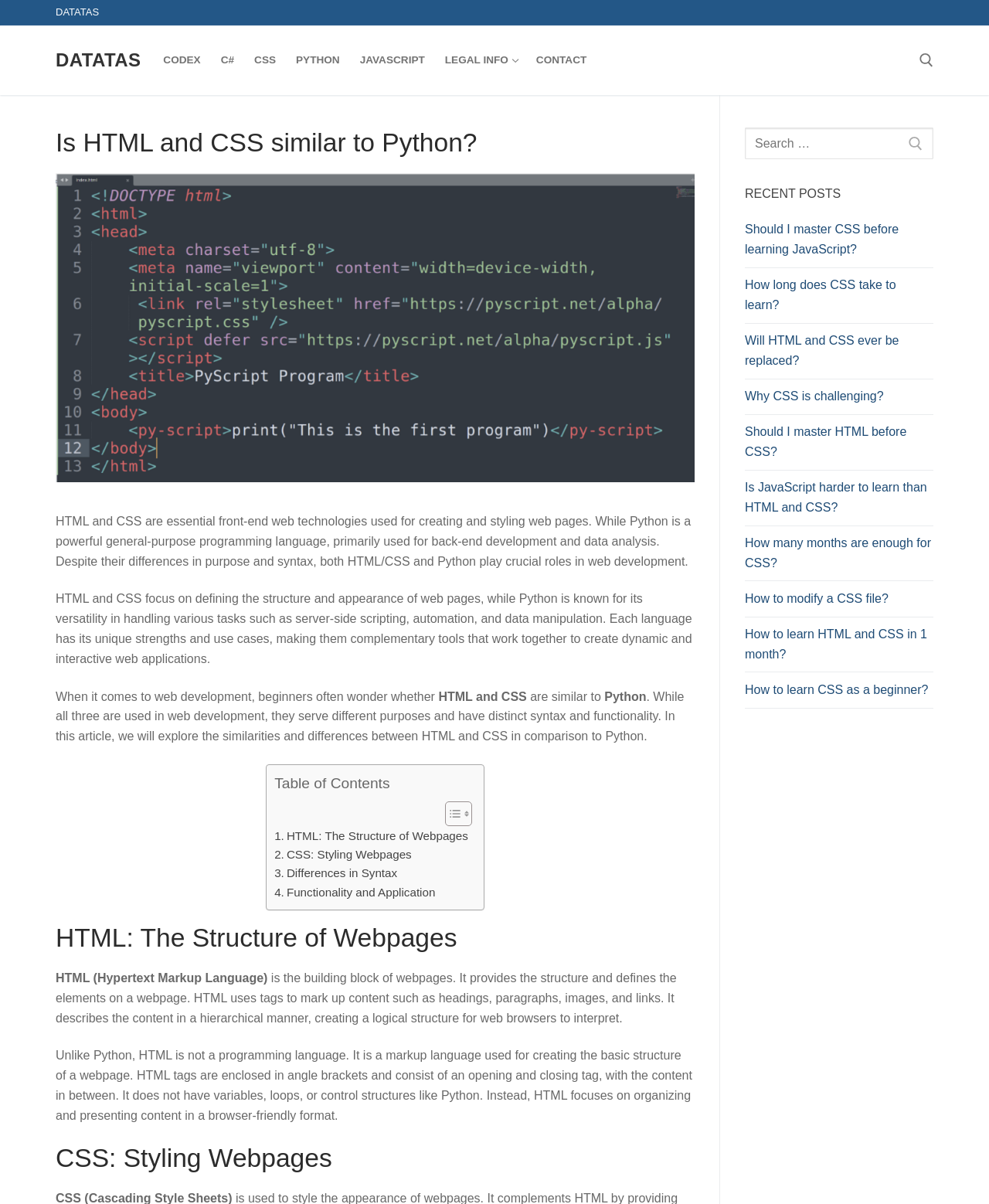What is the purpose of HTML?
Provide a thorough and detailed answer to the question.

According to the webpage, HTML is used to provide the structure and define the elements on a webpage, creating a logical structure for web browsers to interpret.